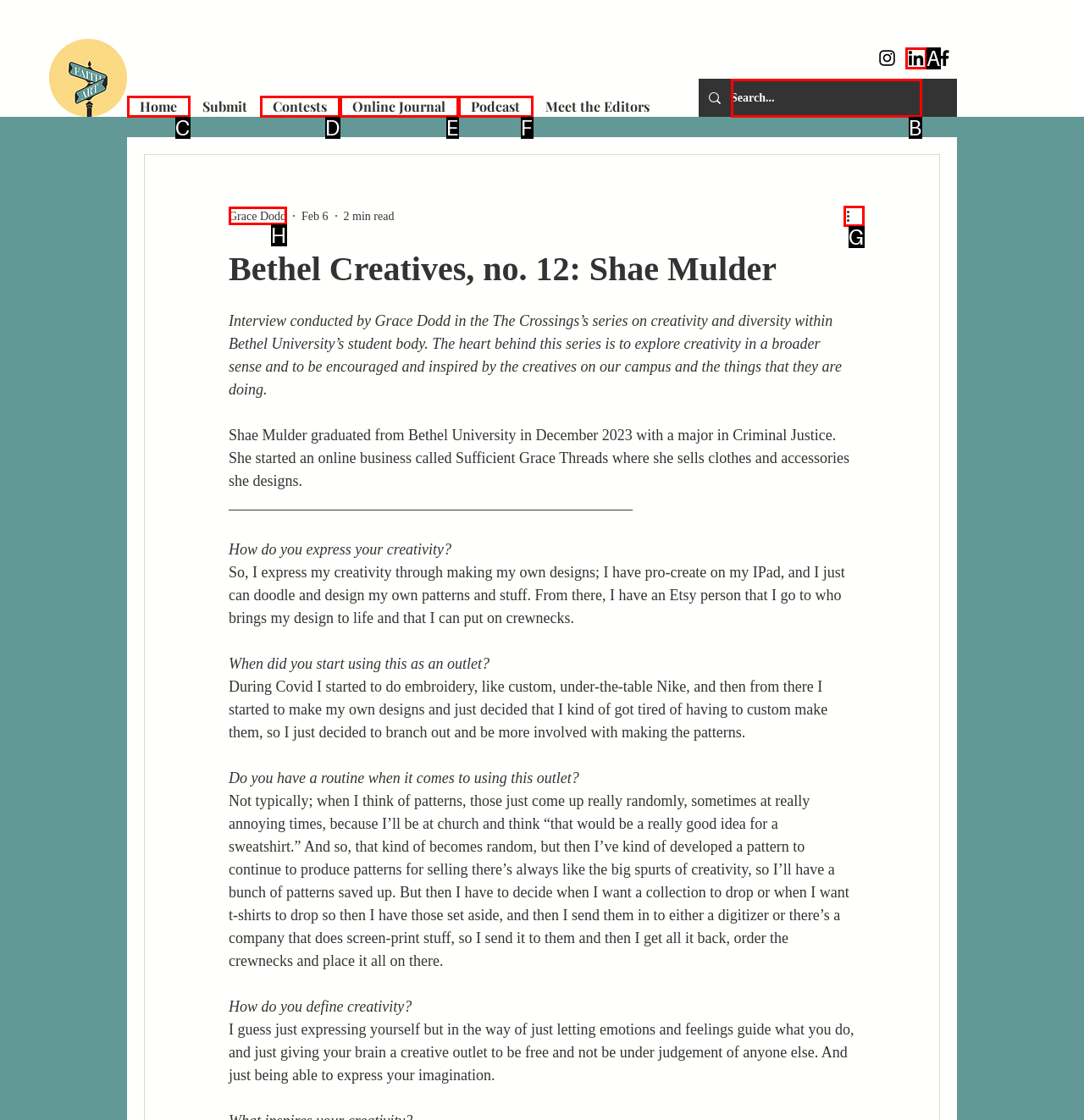Based on the description: Grace Dodd, identify the matching HTML element. Reply with the letter of the correct option directly.

H